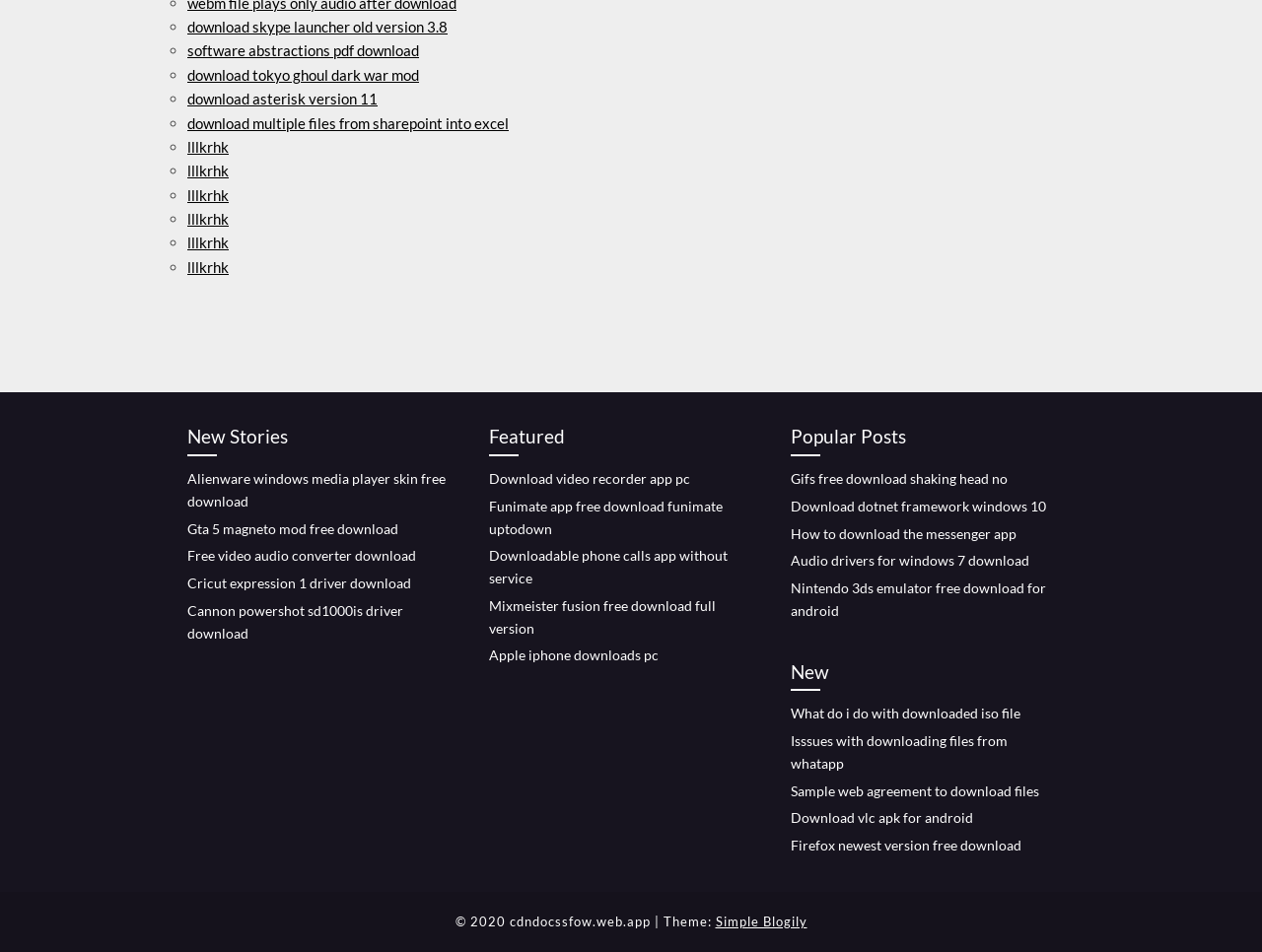Highlight the bounding box coordinates of the element you need to click to perform the following instruction: "download tokyo ghoul dark war mod."

[0.148, 0.069, 0.332, 0.088]